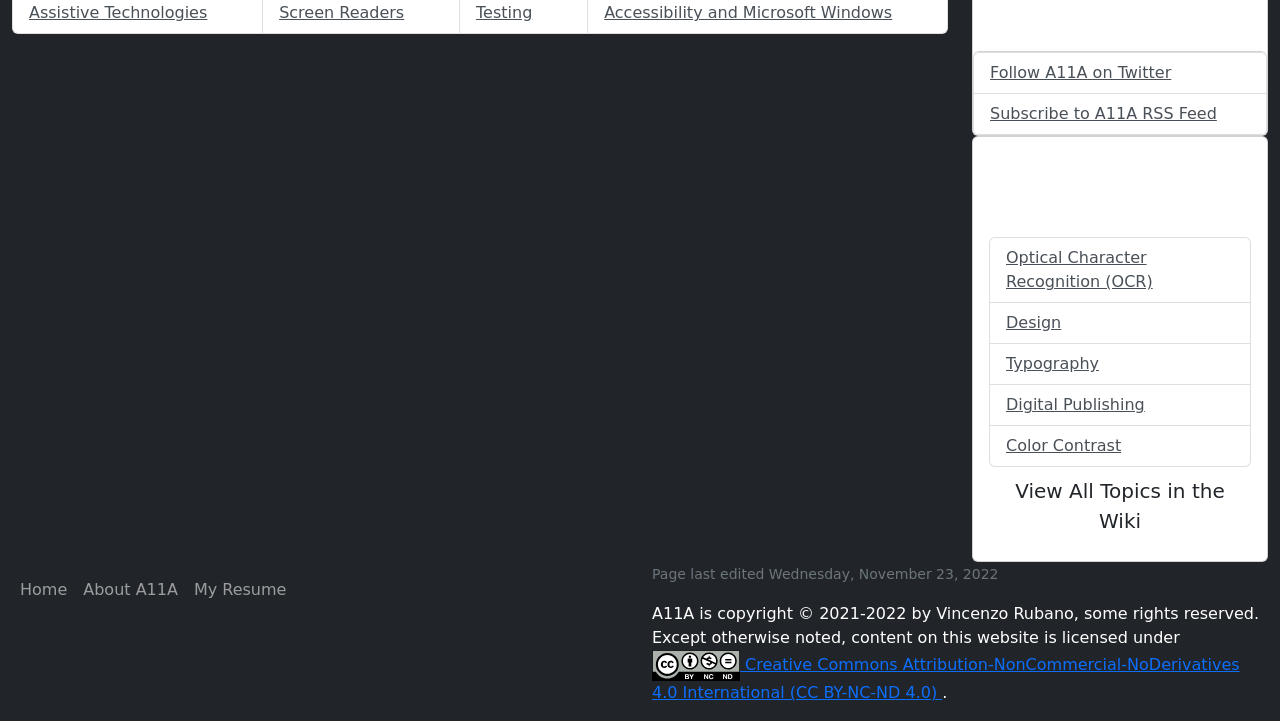Locate the bounding box of the UI element described by: "Design" in the given webpage screenshot.

[0.786, 0.435, 0.829, 0.461]